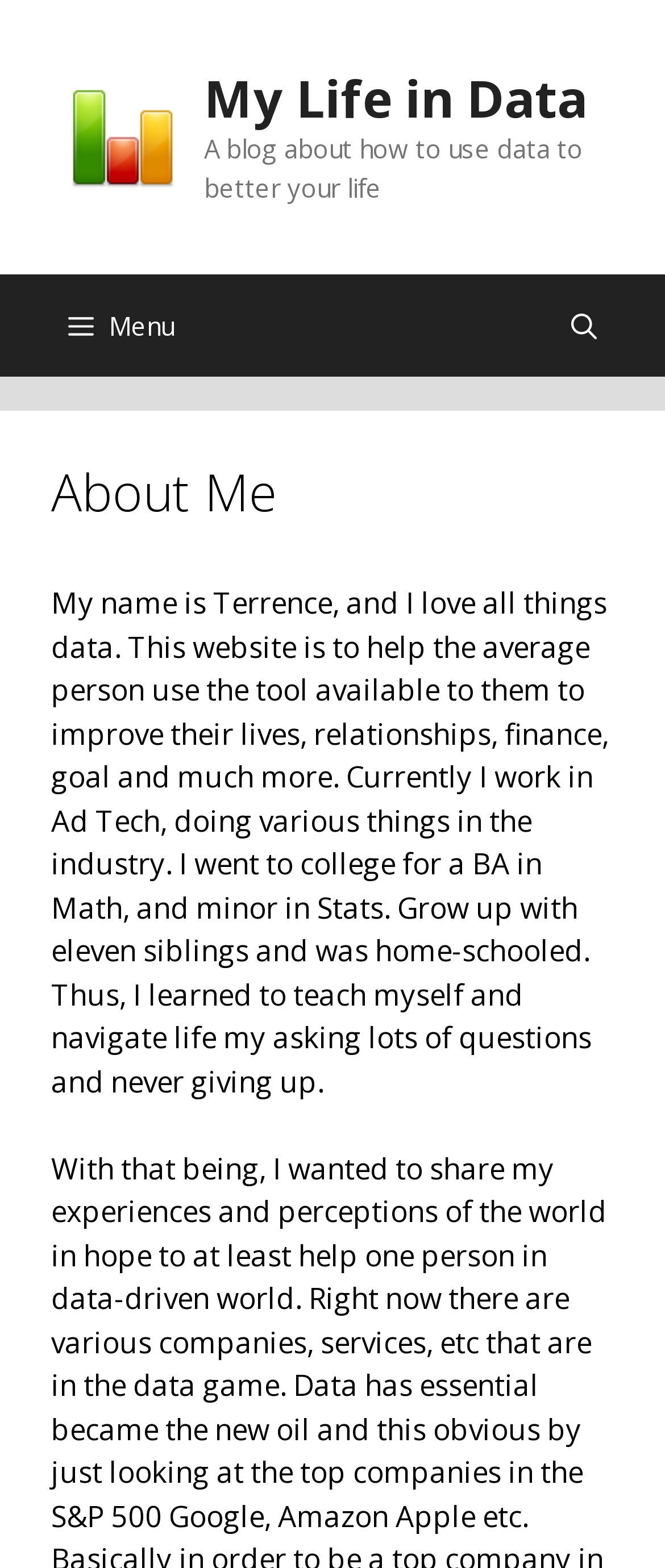Please examine the image and provide a detailed answer to the question: What is the purpose of this website?

The purpose of this website is mentioned in the static text element, which is a part of the 'About Me' section, stating 'This website is to help the average person use the tool available to them to improve their lives, relationships, finance, goal and much more...'.